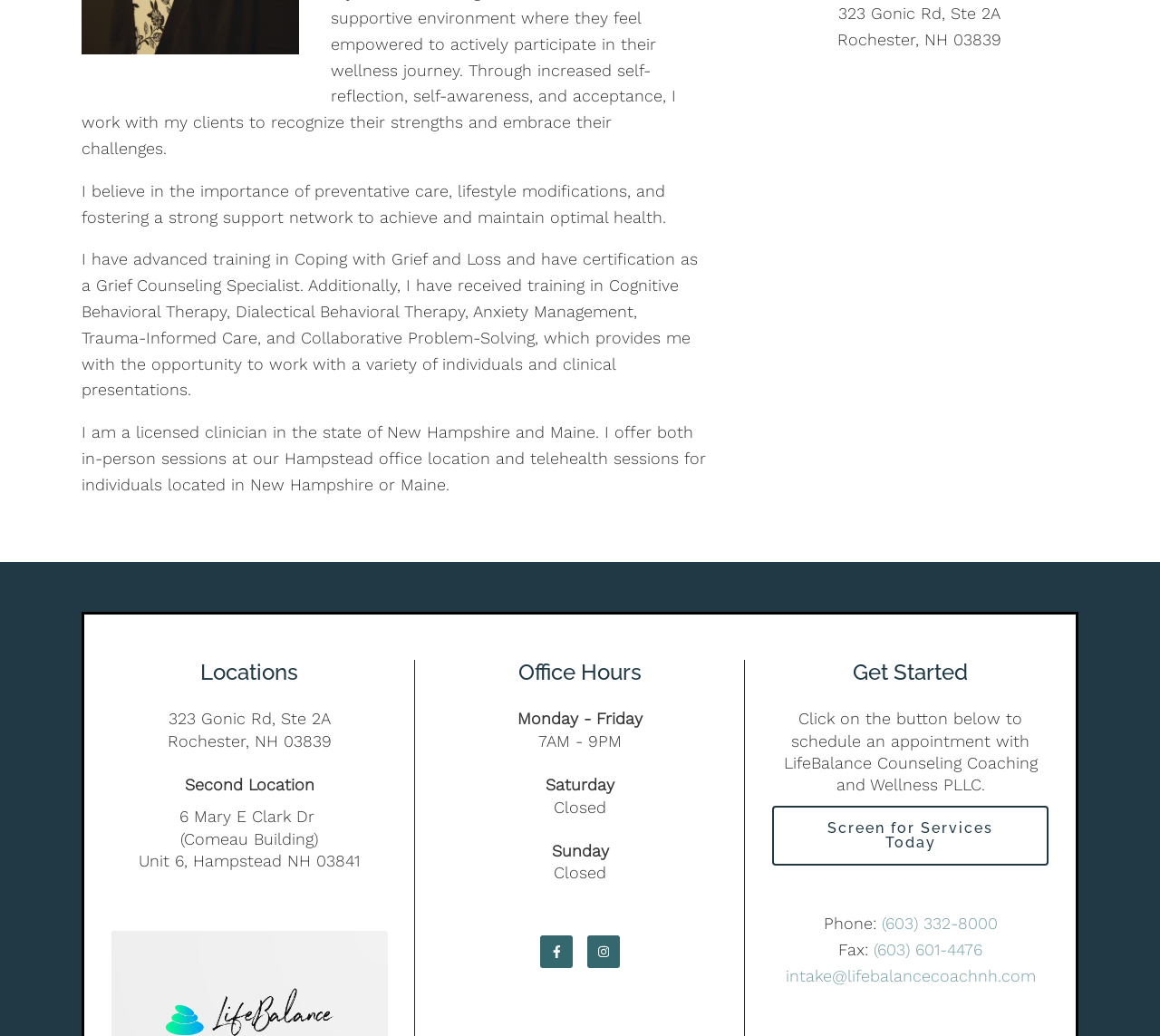Provide the bounding box coordinates of the HTML element this sentence describes: "(603) 332-8000". The bounding box coordinates consist of four float numbers between 0 and 1, i.e., [left, top, right, bottom].

[0.76, 0.882, 0.86, 0.901]